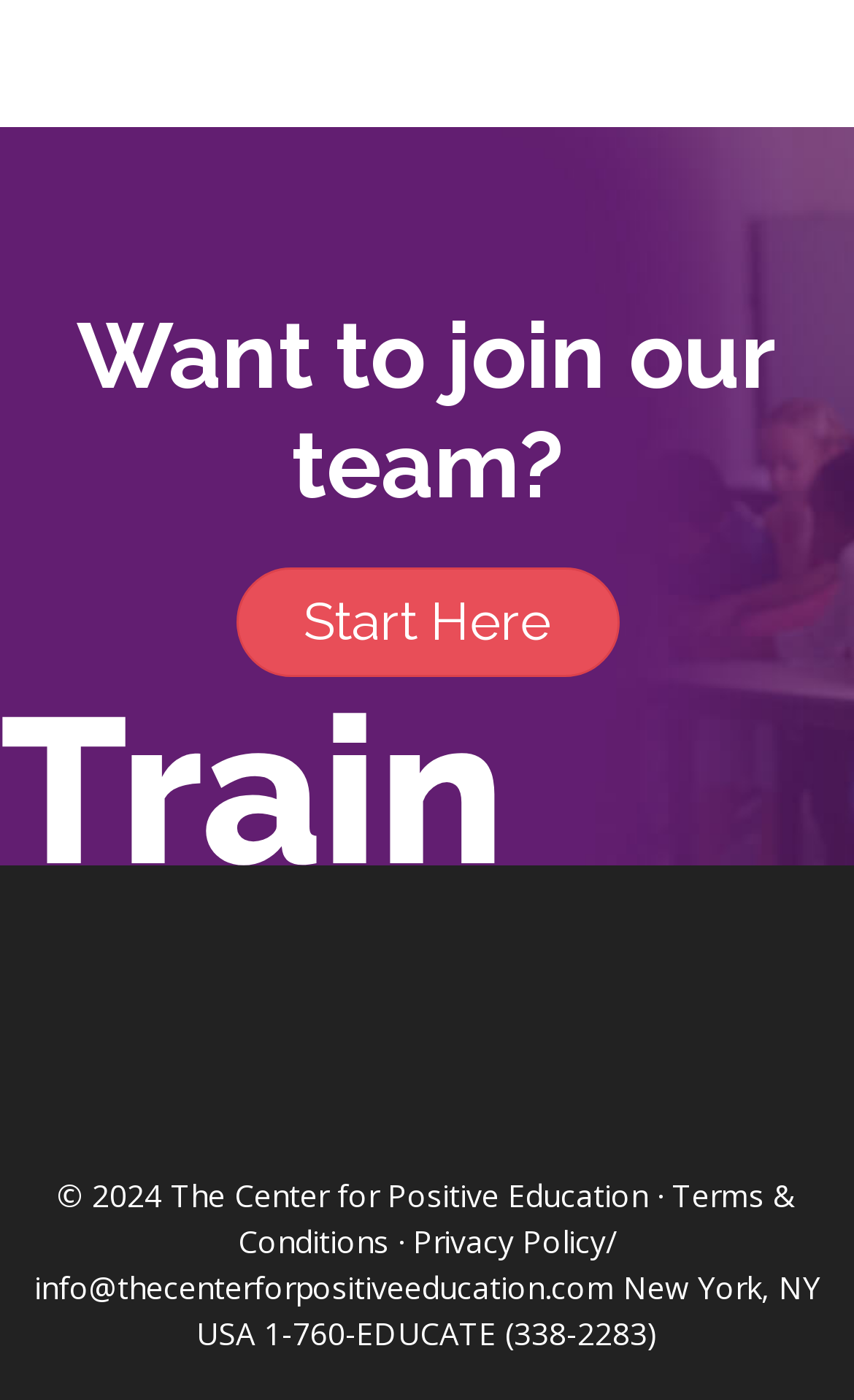What is the name of the organization?
Answer the question with as much detail as possible.

I found the organization's name at the bottom of the webpage, in the copyright information section, which is located above the contact information section.